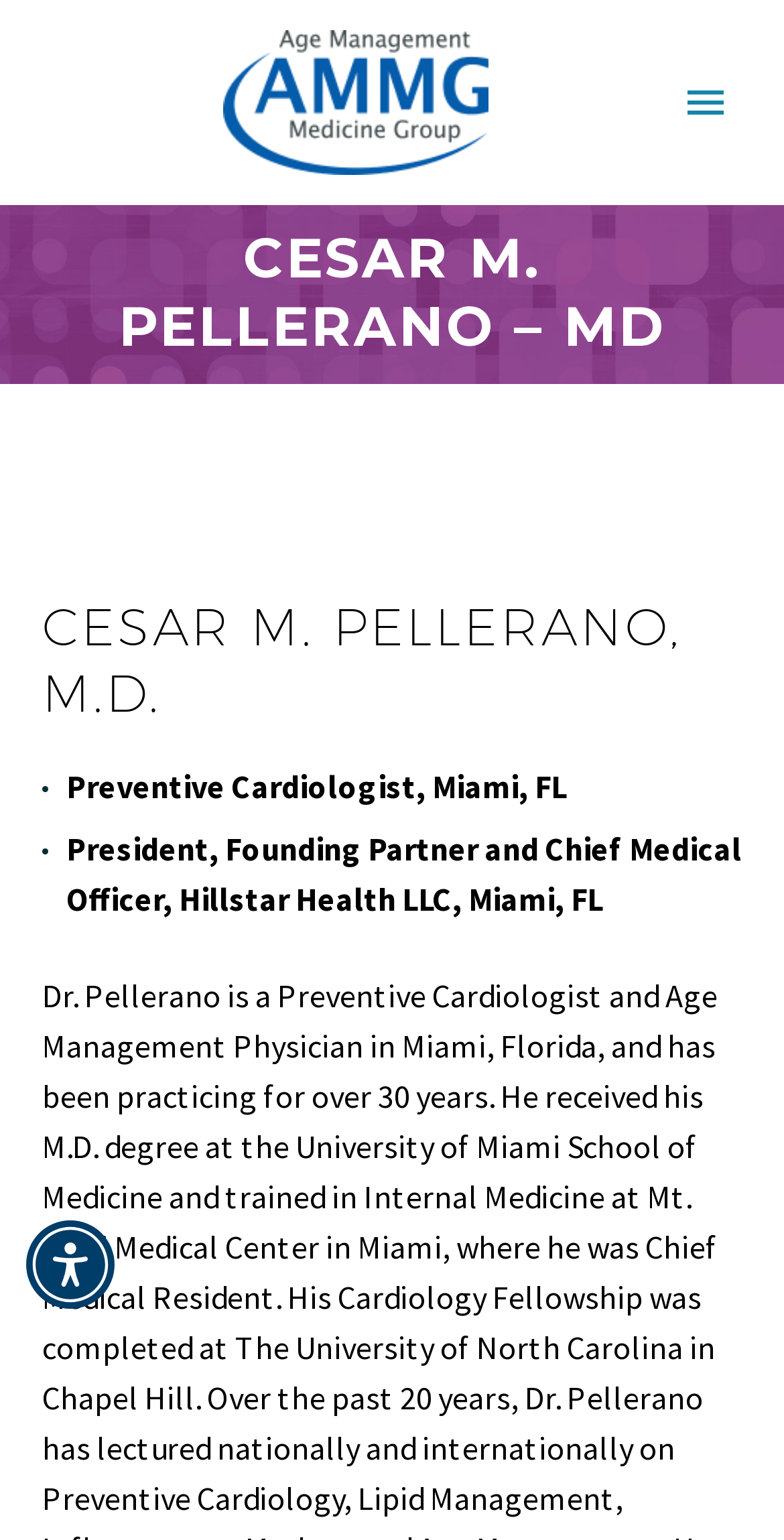Determine the bounding box coordinates of the region to click in order to accomplish the following instruction: "Click the Accessibility Menu button". Provide the coordinates as four float numbers between 0 and 1, specifically [left, top, right, bottom].

[0.033, 0.792, 0.146, 0.85]